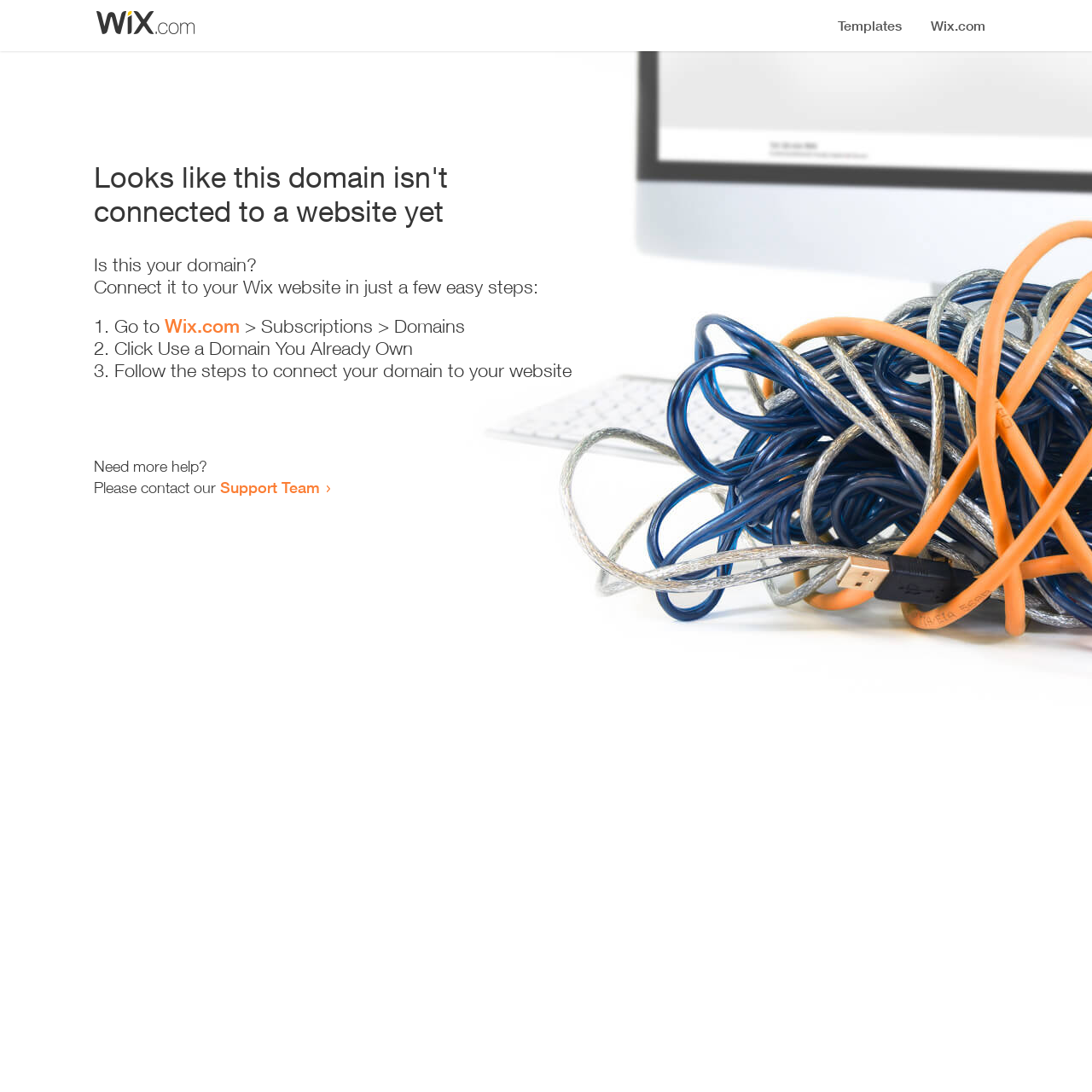Identify and provide the title of the webpage.

Looks like this domain isn't
connected to a website yet